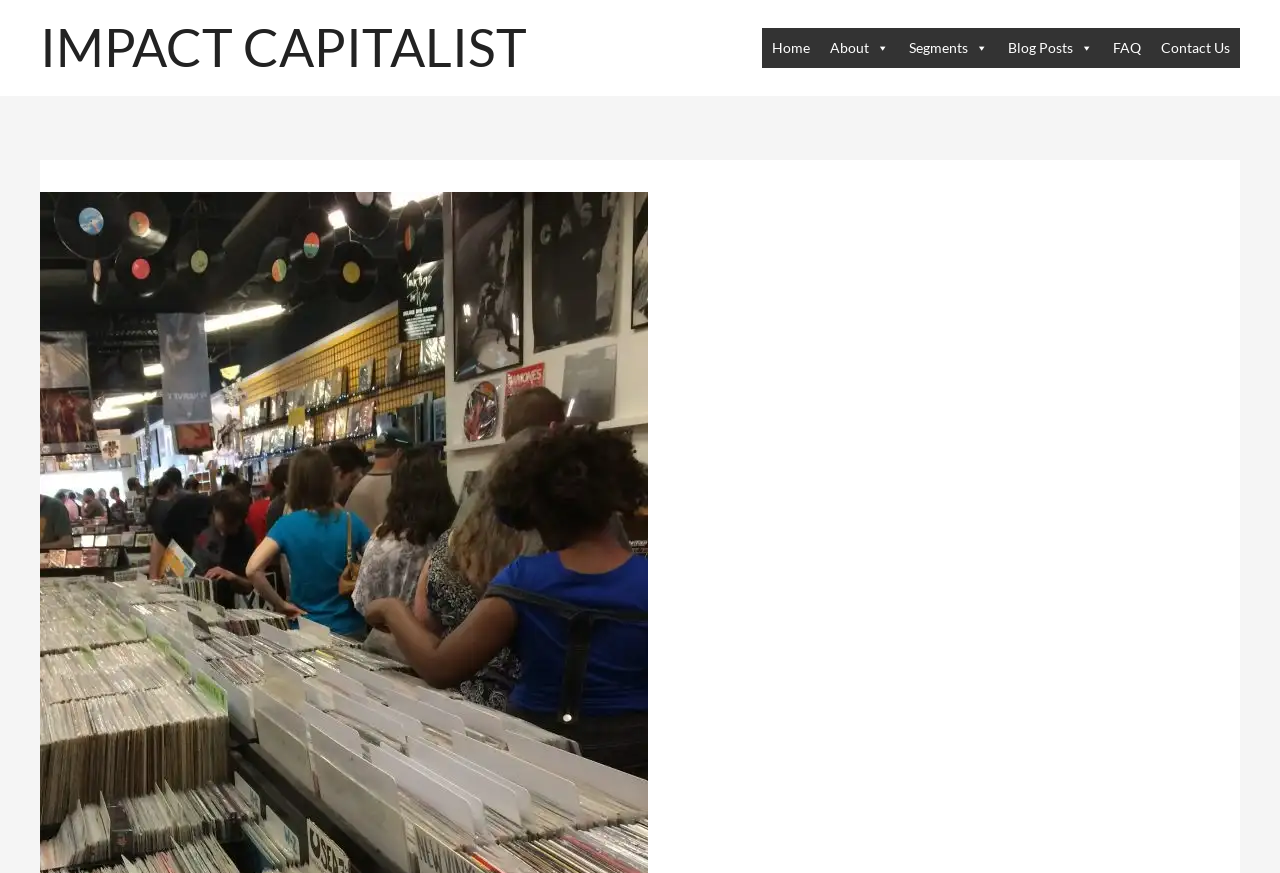Detail the webpage's structure and highlights in your description.

The webpage is titled "Free Fallin' - IMPACT CAPITALIST" and has a navigation menu at the top. The menu consists of six links and two buttons. On the left side, there is a link to "IMPACT CAPITALIST" and another link to "Home". To the right of "Home", there are two buttons, "About" and "Segments", which have dropdown menus. Next to these buttons are three more links: "Blog Posts", "FAQ", and "Contact Us".